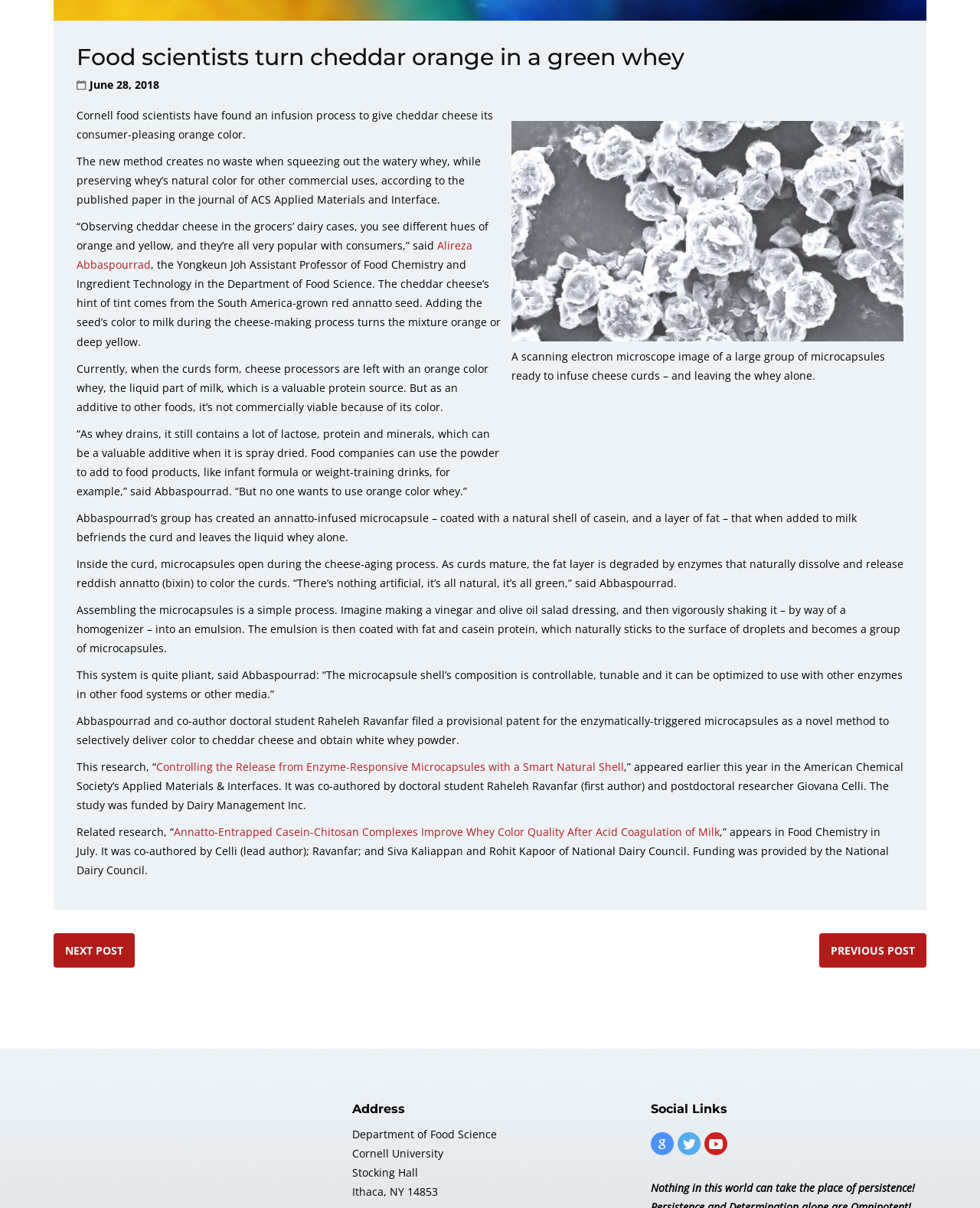Can you identify the bounding box coordinates of the clickable region needed to carry out this instruction: 'Visit the 'Controlling the Release from Enzyme-Responsive Microcapsules with a Smart Natural Shell' article'? The coordinates should be four float numbers within the range of 0 to 1, stated as [left, top, right, bottom].

[0.159, 0.629, 0.637, 0.641]